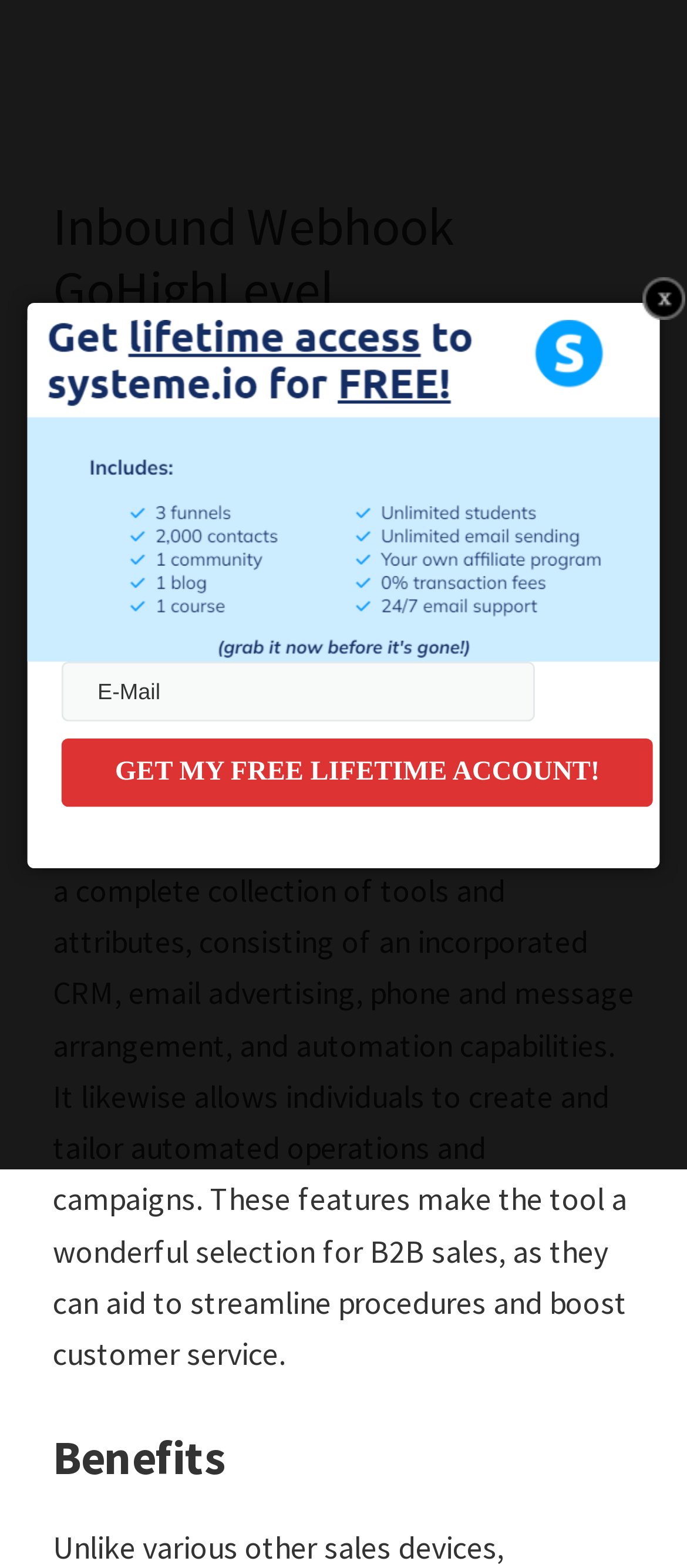Please extract the title of the webpage.

Inbound Webhook GoHighLevel